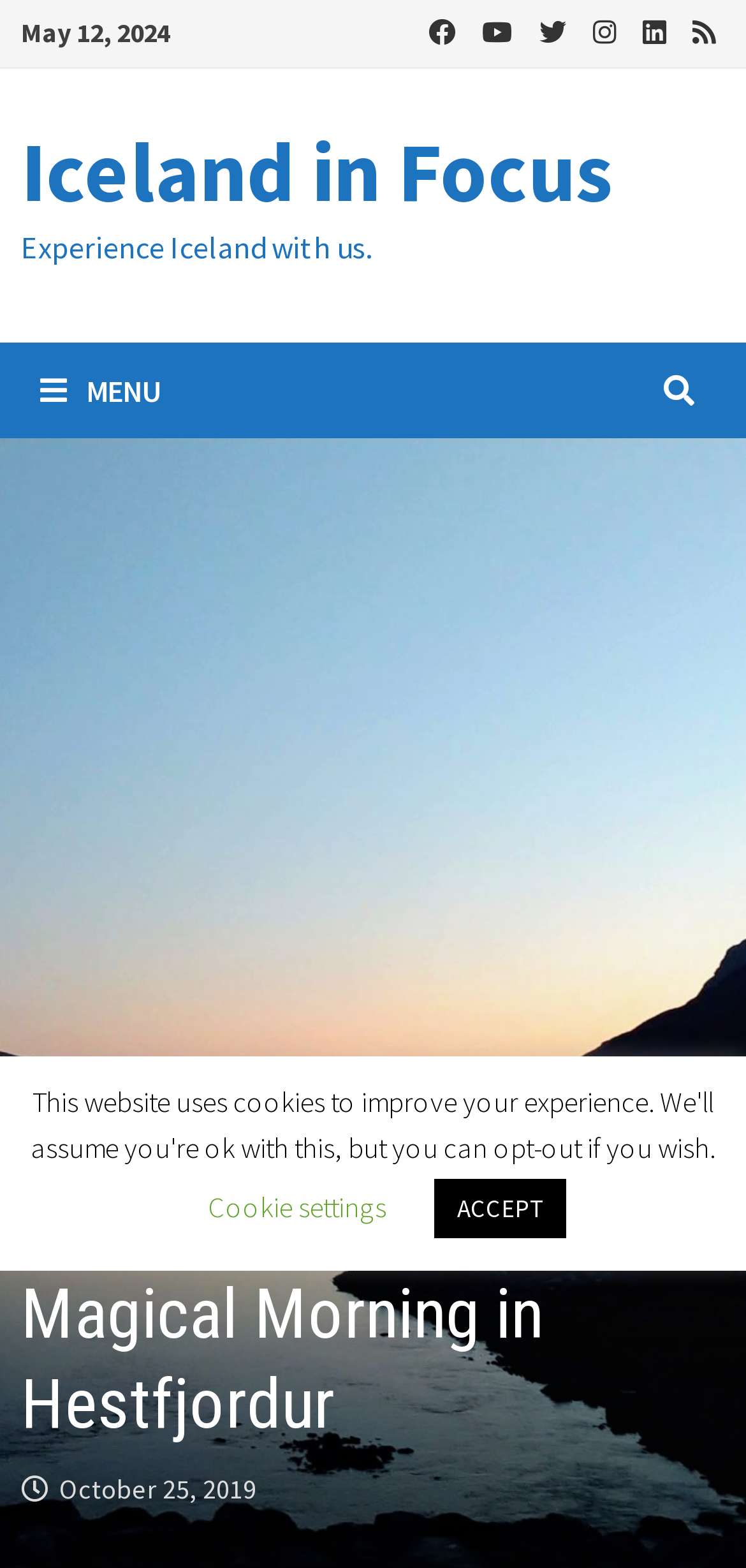What region is mentioned in the webpage?
Please provide a comprehensive and detailed answer to the question.

I found the region mentioned in the webpage by looking at the link element with the text 'WESTFJORDS' which is located at the middle of the page.